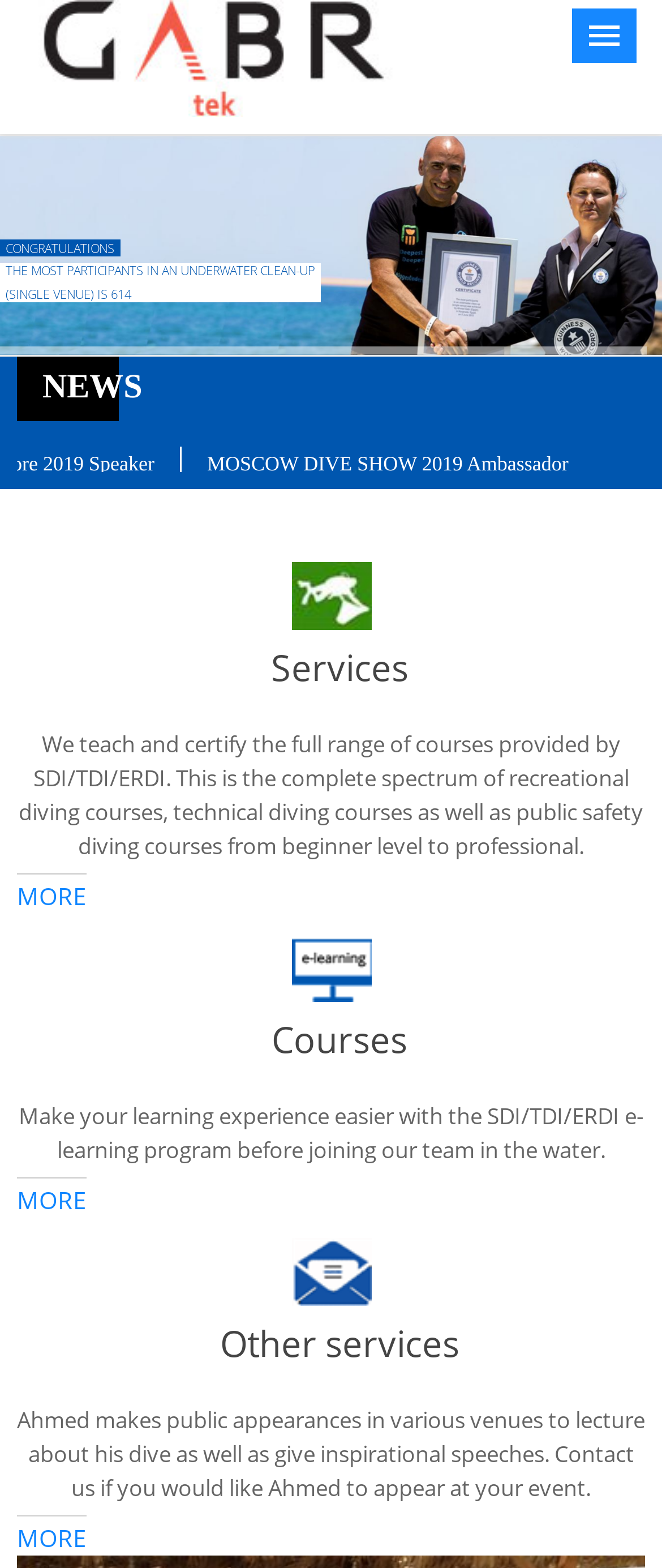What is Ahmed Gabr's public appearance service?
Please ensure your answer to the question is detailed and covers all necessary aspects.

Ahmed Gabr offers public appearances, where he lectures about his dive and gives inspirational speeches, as mentioned in the static text 'Ahmed makes public appearances in various venues to lecture about his dive as well as give inspirational speeches'.